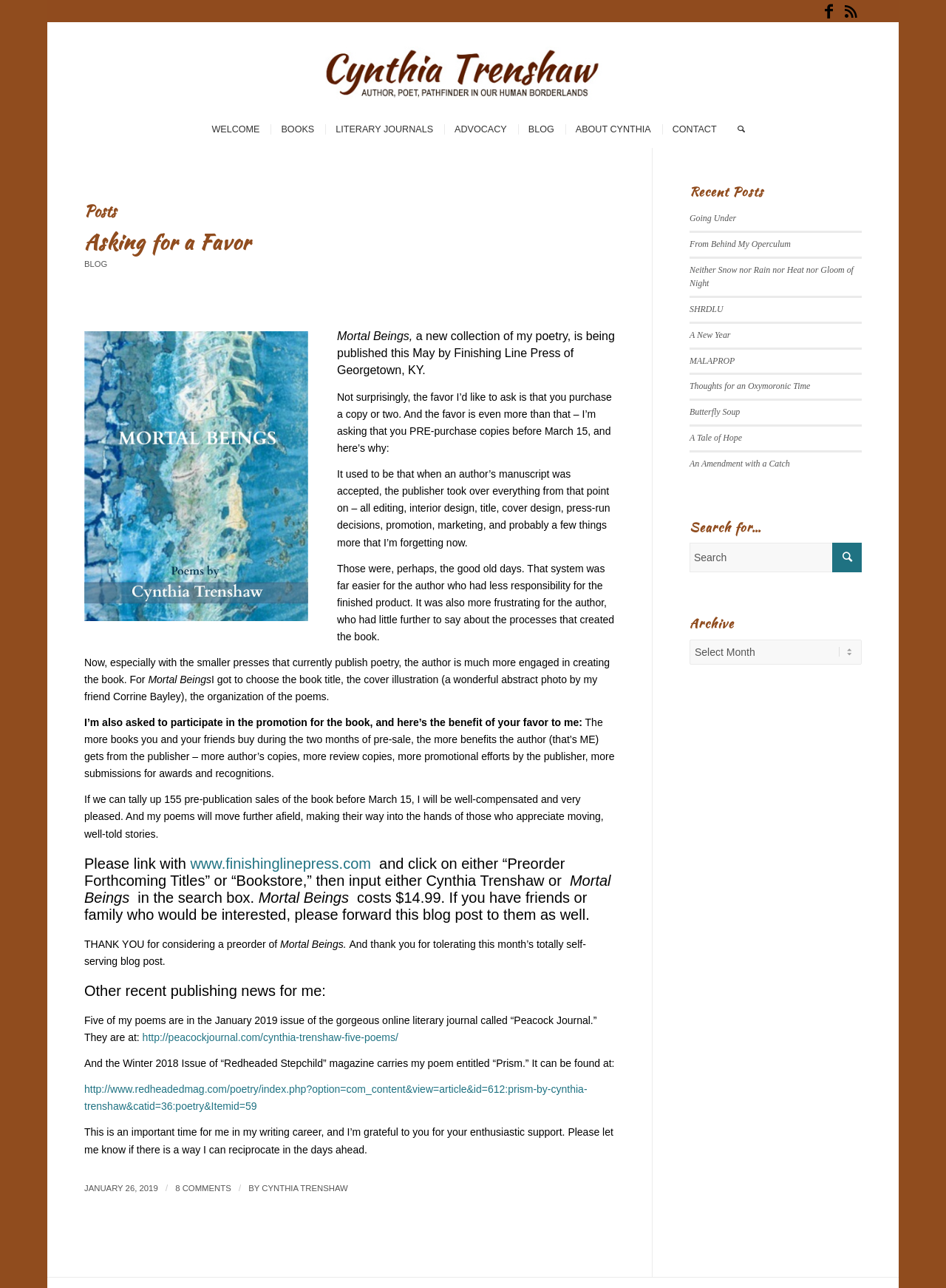How many links are there in the 'Recent Posts' section?
Provide a detailed answer to the question using information from the image.

The 'Recent Posts' section is located in the complementary section of the webpage. It contains a list of links to recent posts. By counting the number of links in this section, we can find that there are 9 links.